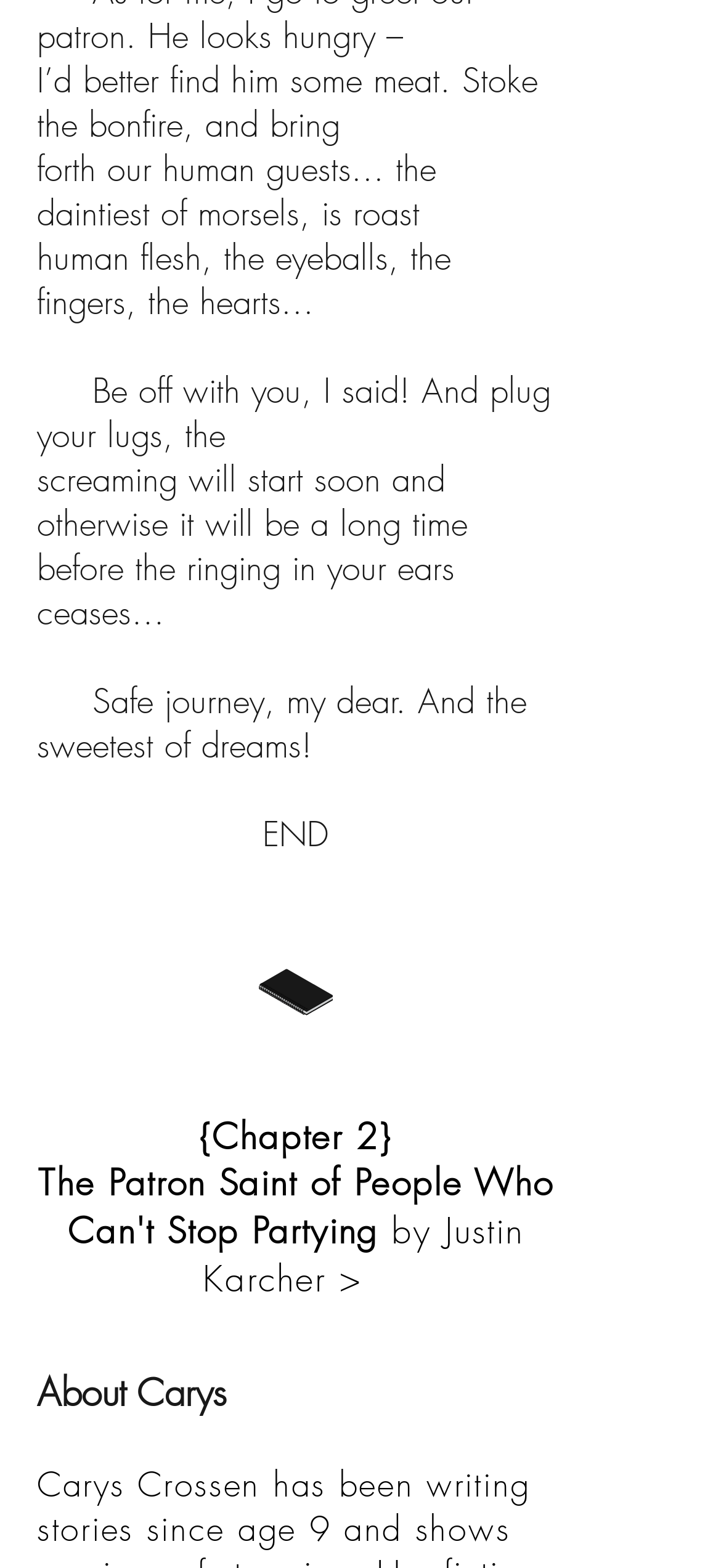What is the next chapter?
Please provide a single word or phrase as your answer based on the screenshot.

Chapter 2